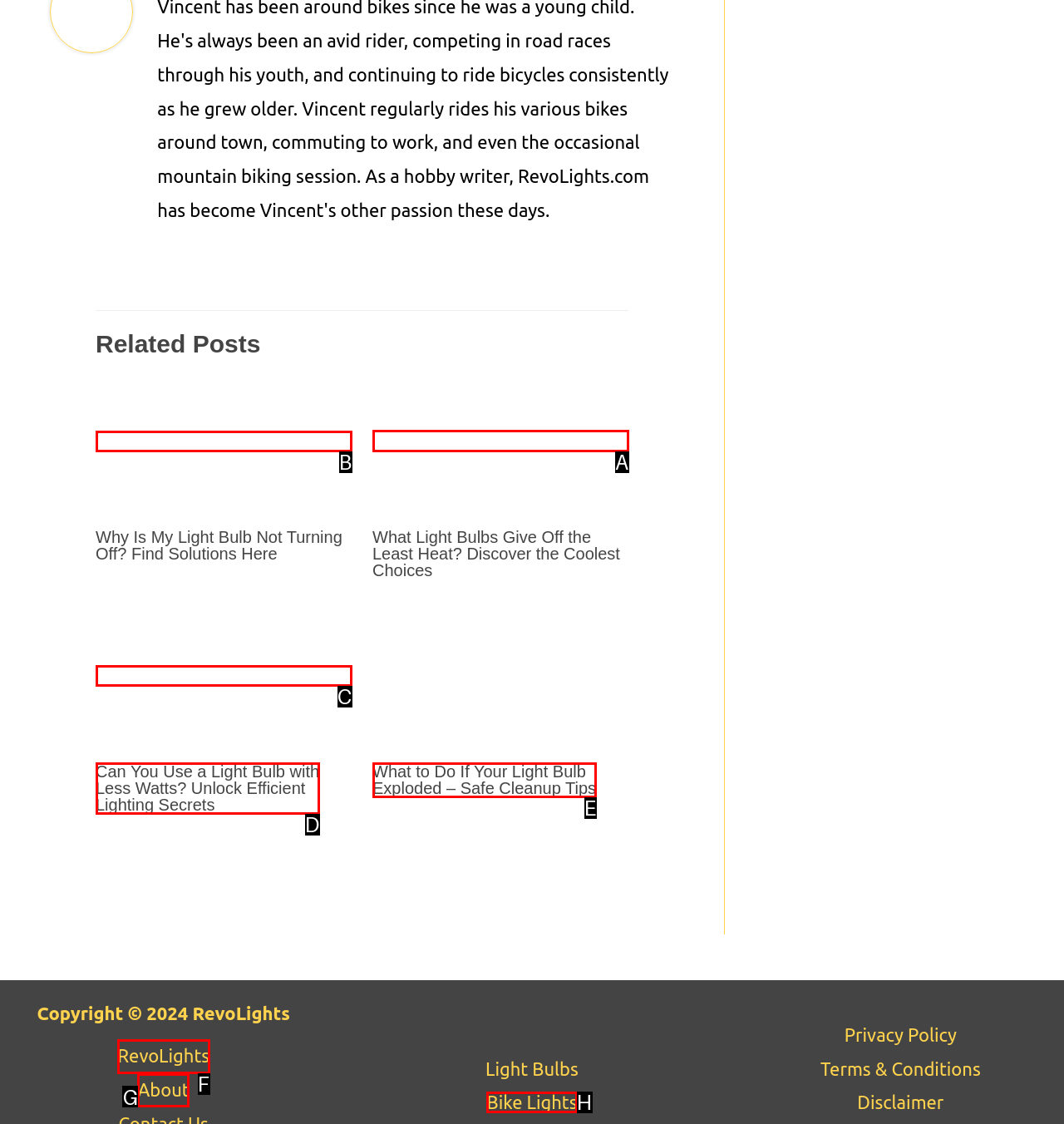Tell me which option I should click to complete the following task: Read more about What Light Bulbs Give Off the Least Heat? Discover the Coolest Choices Answer with the option's letter from the given choices directly.

A